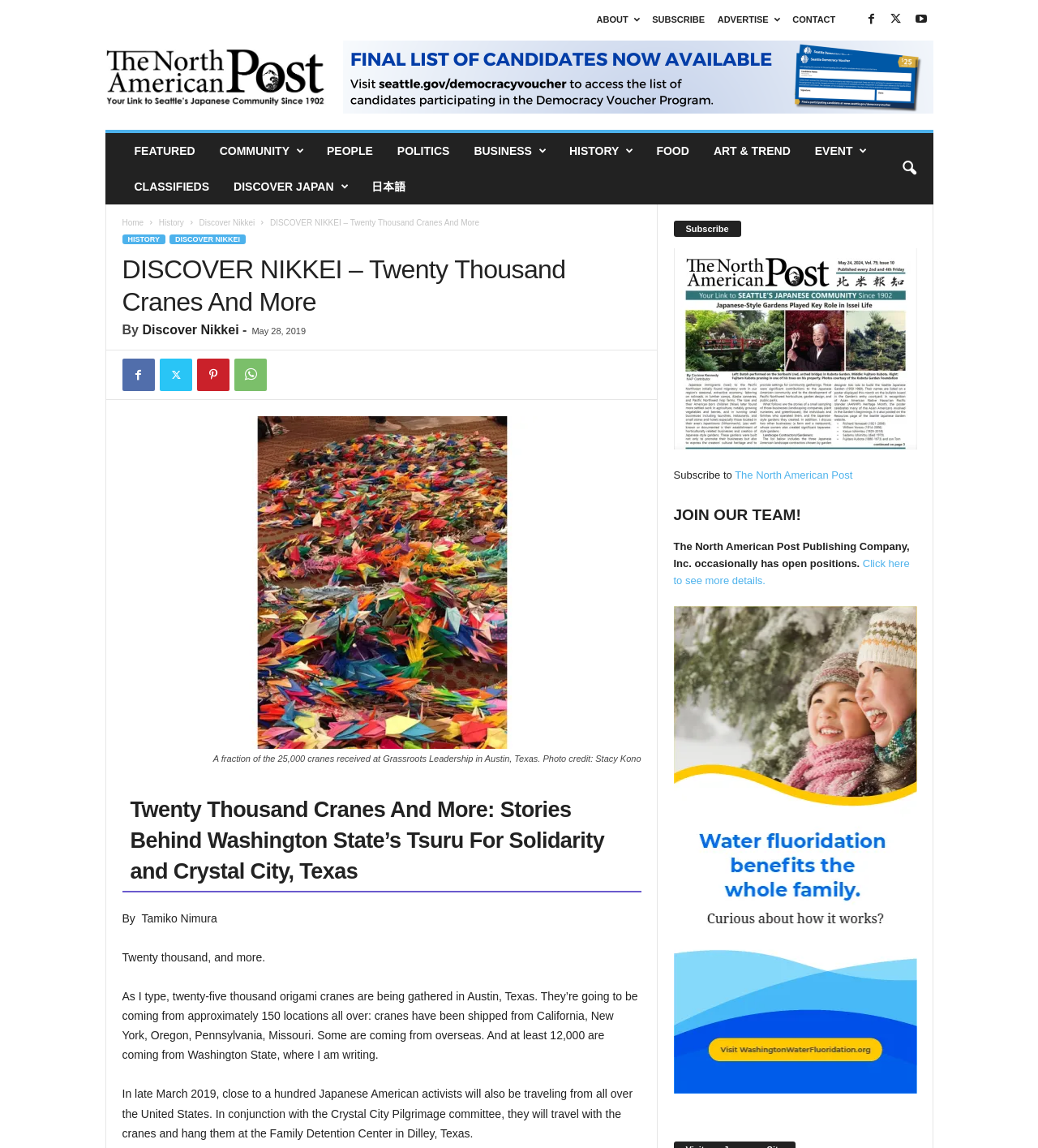Using the webpage screenshot, find the UI element described by The North American Post. Provide the bounding box coordinates in the format (top-left x, top-left y, bottom-right x, bottom-right y), ensuring all values are floating point numbers between 0 and 1.

[0.708, 0.408, 0.821, 0.419]